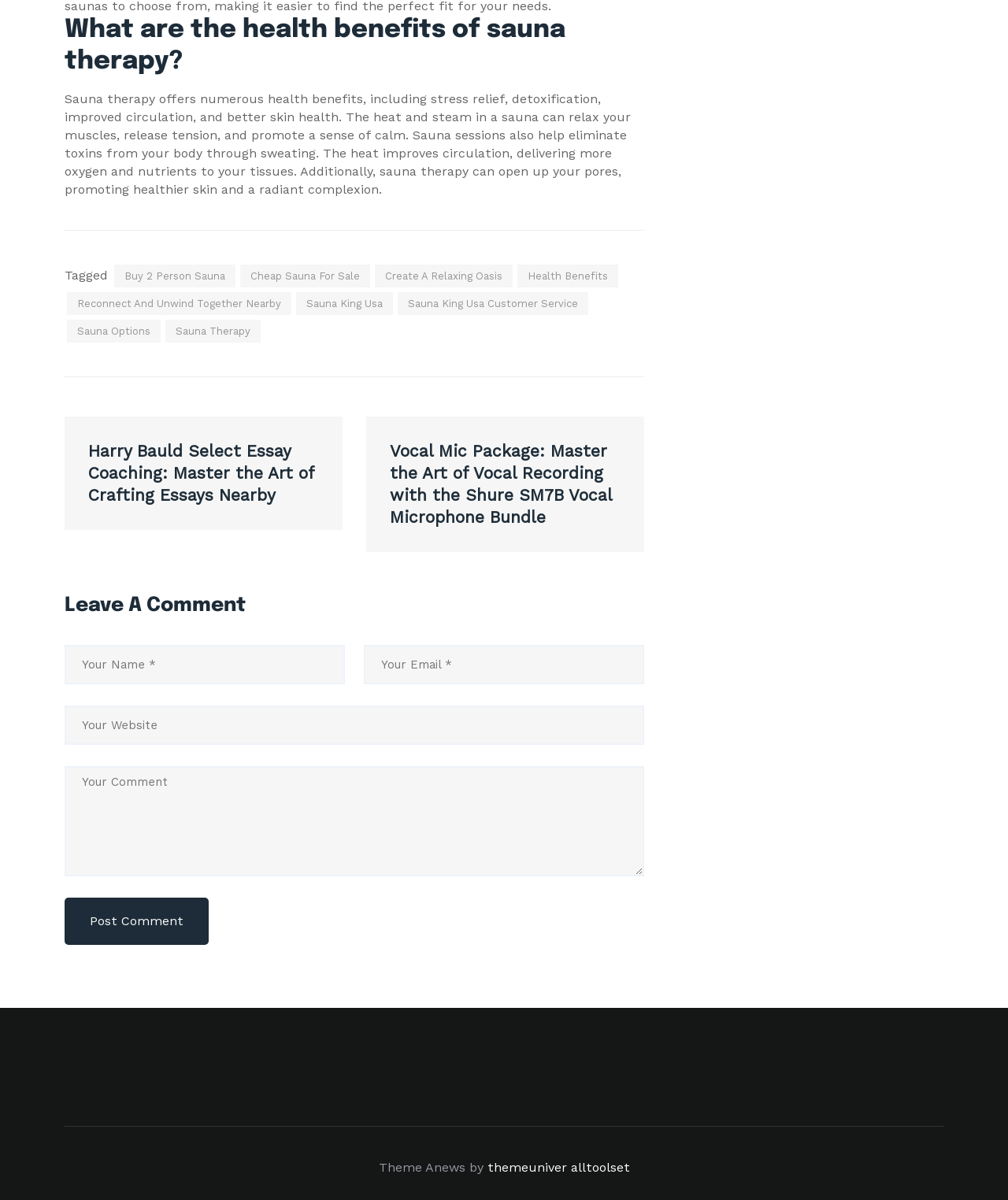What is the main topic of this webpage?
Provide a short answer using one word or a brief phrase based on the image.

Sauna therapy